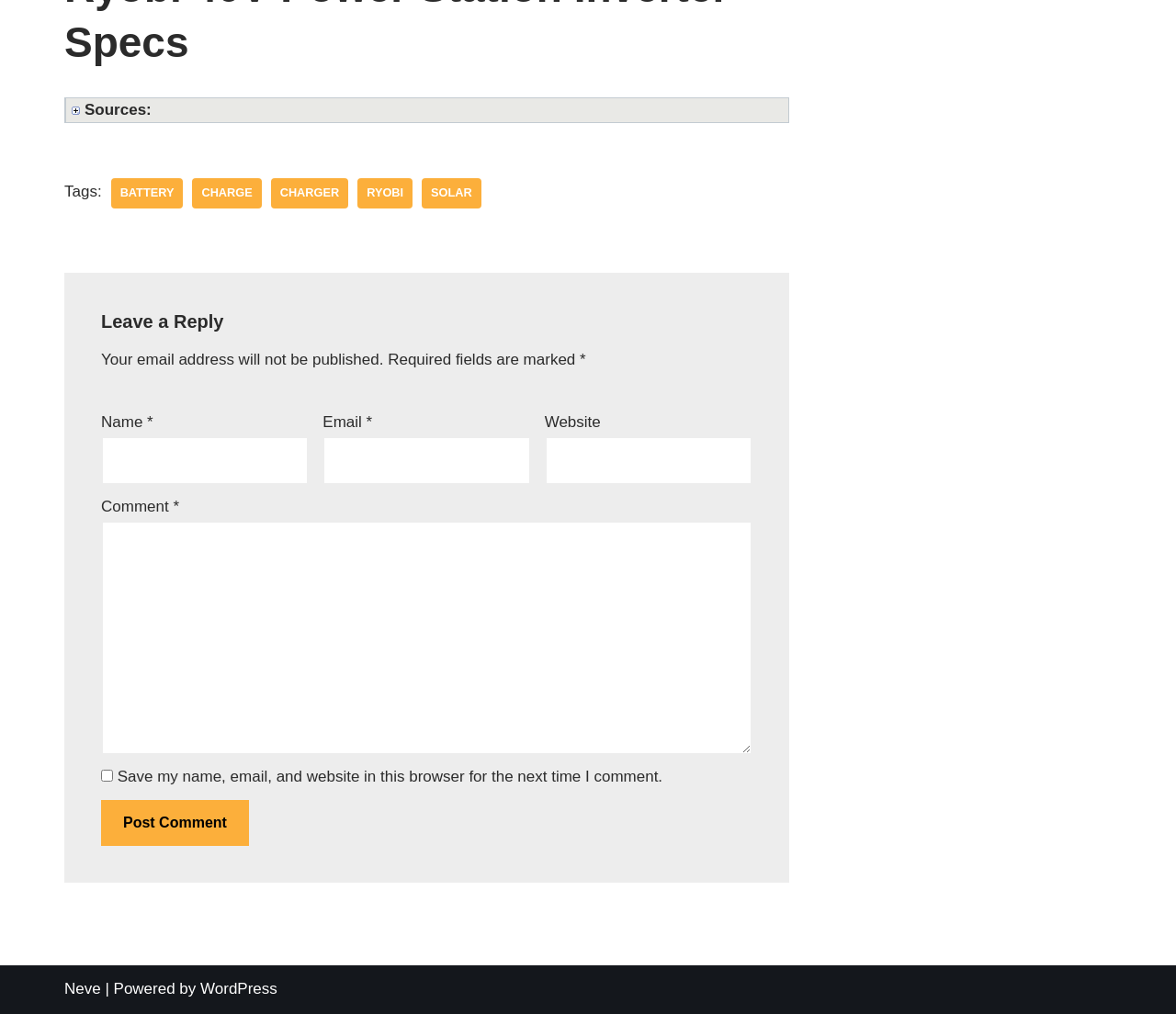Please reply to the following question with a single word or a short phrase:
How many links are available under the 'Sources:' label?

None